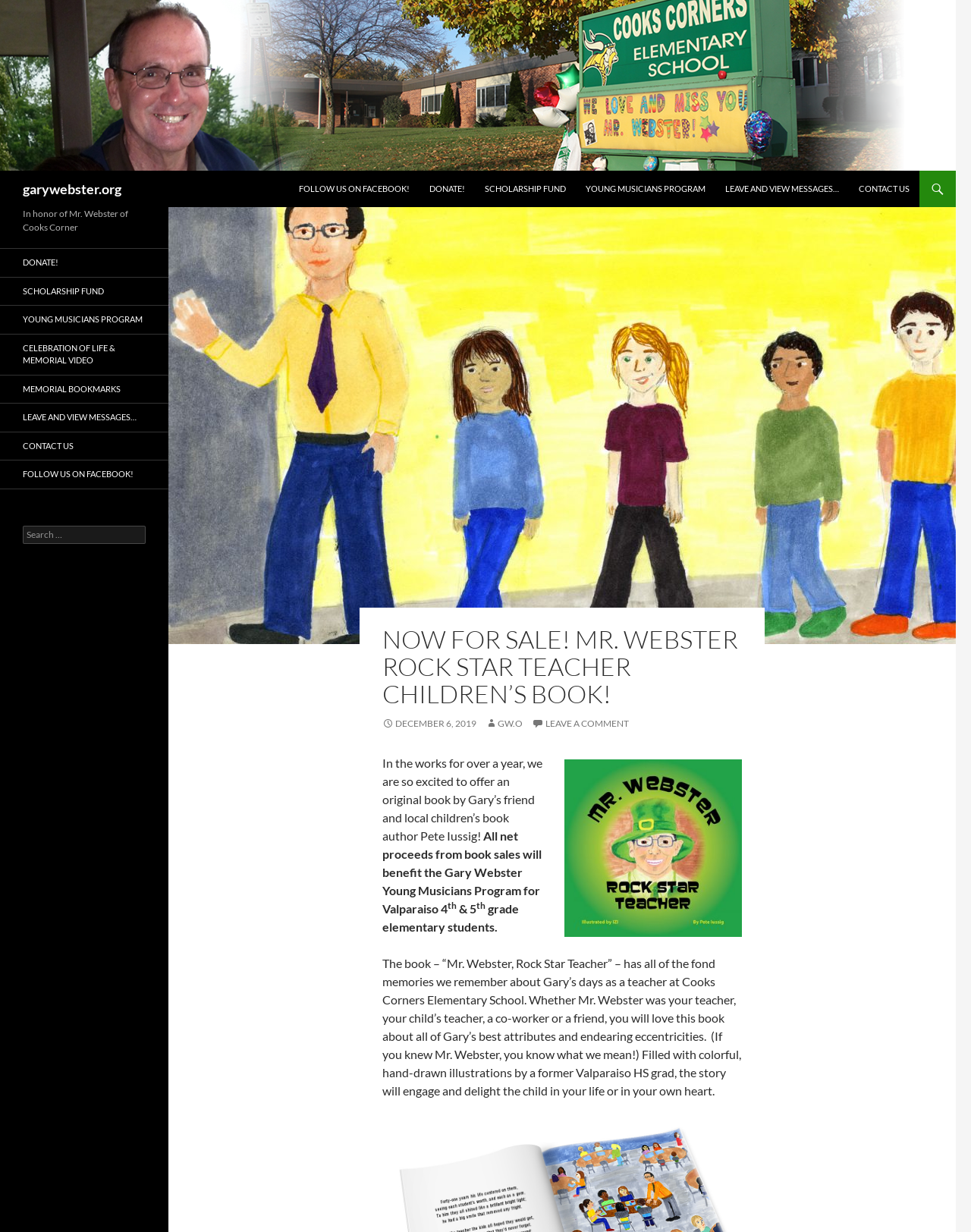Analyze and describe the webpage in a detailed narrative.

This webpage is dedicated to promoting a children's book titled "Mr. Webster Rock Star Teacher" and its sale, with proceeds benefiting the Gary Webster Young Musicians Program. 

At the top of the page, there is a logo and a link to the website "garywebster.org". Below this, there are several links to different sections of the website, including "Search", "SKIP TO CONTENT", "FOLLOW US ON FACEBOOK!", "DONATE!", "SCHOLARSHIP FUND", "YOUNG MUSICIANS PROGRAM", and "CONTACT US". 

The main content of the page is divided into two sections. The first section has a heading that reads "NOW FOR SALE! MR. WEBSTER ROCK STAR TEACHER CHILDREN’S BOOK!" and is accompanied by a date "DECEMBER 6, 2019". Below this, there is a brief description of the book, stating that it was written by a local children's book author and features colorful, hand-drawn illustrations. The book is said to be a tribute to Gary Webster's days as a teacher at Cooks Corners Elementary School.

The second section has a heading that reads "In honor of Mr. Webster of Cooks Corner" and features several links to different pages, including "DONATE!", "SCHOLARSHIP FUND", "YOUNG MUSICIANS PROGRAM", "CELEBRATION OF LIFE & MEMORIAL VIDEO", "MEMORIAL BOOKMARKS", "LEAVE AND VIEW MESSAGES…", and "CONTACT US". 

On the right side of the page, there is a search bar with a label "Search for:".